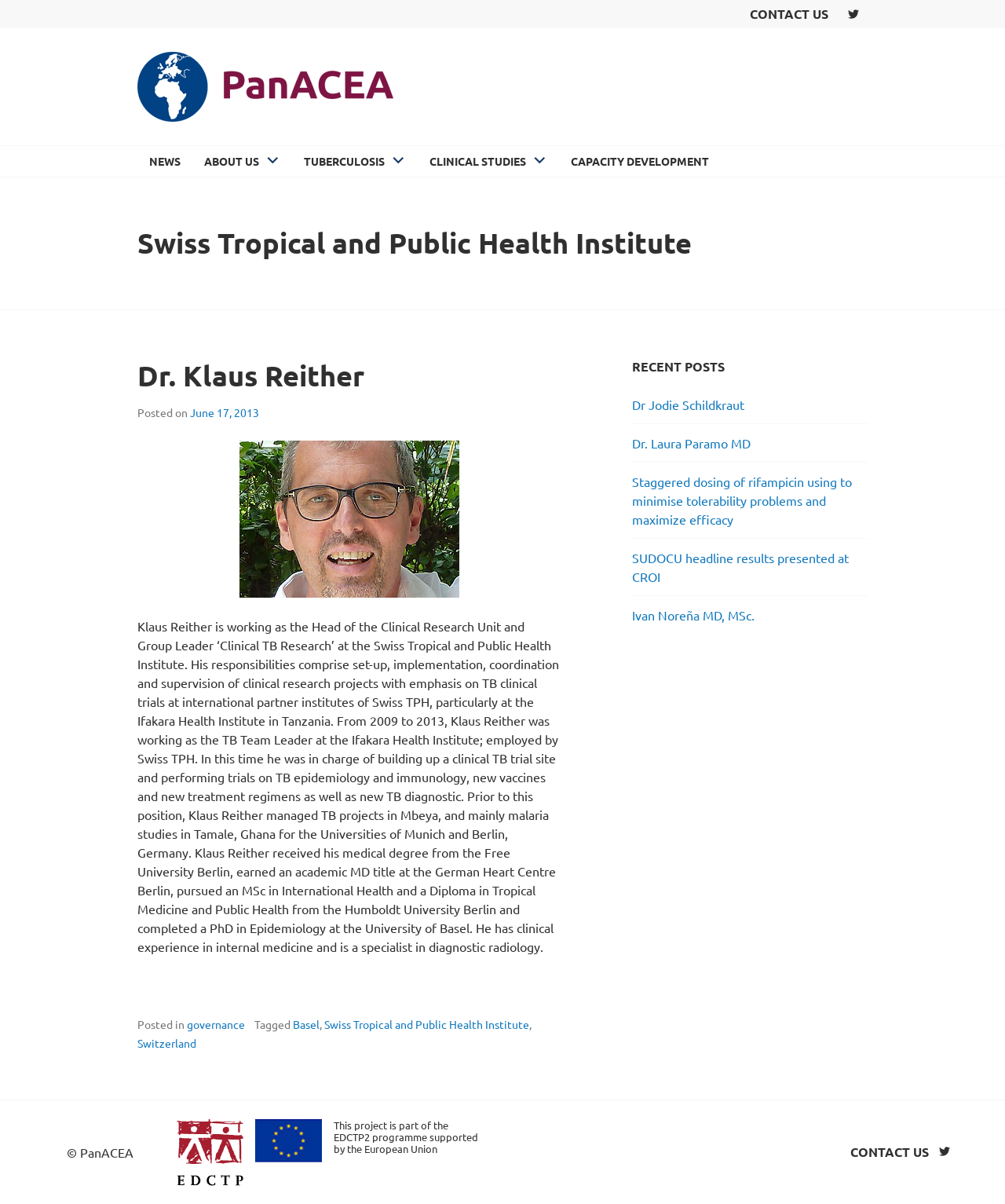What is the name of the institute?
Deliver a detailed and extensive answer to the question.

The name of the institute can be found in the heading element on the webpage, which is 'Swiss Tropical and Public Health Institute'.